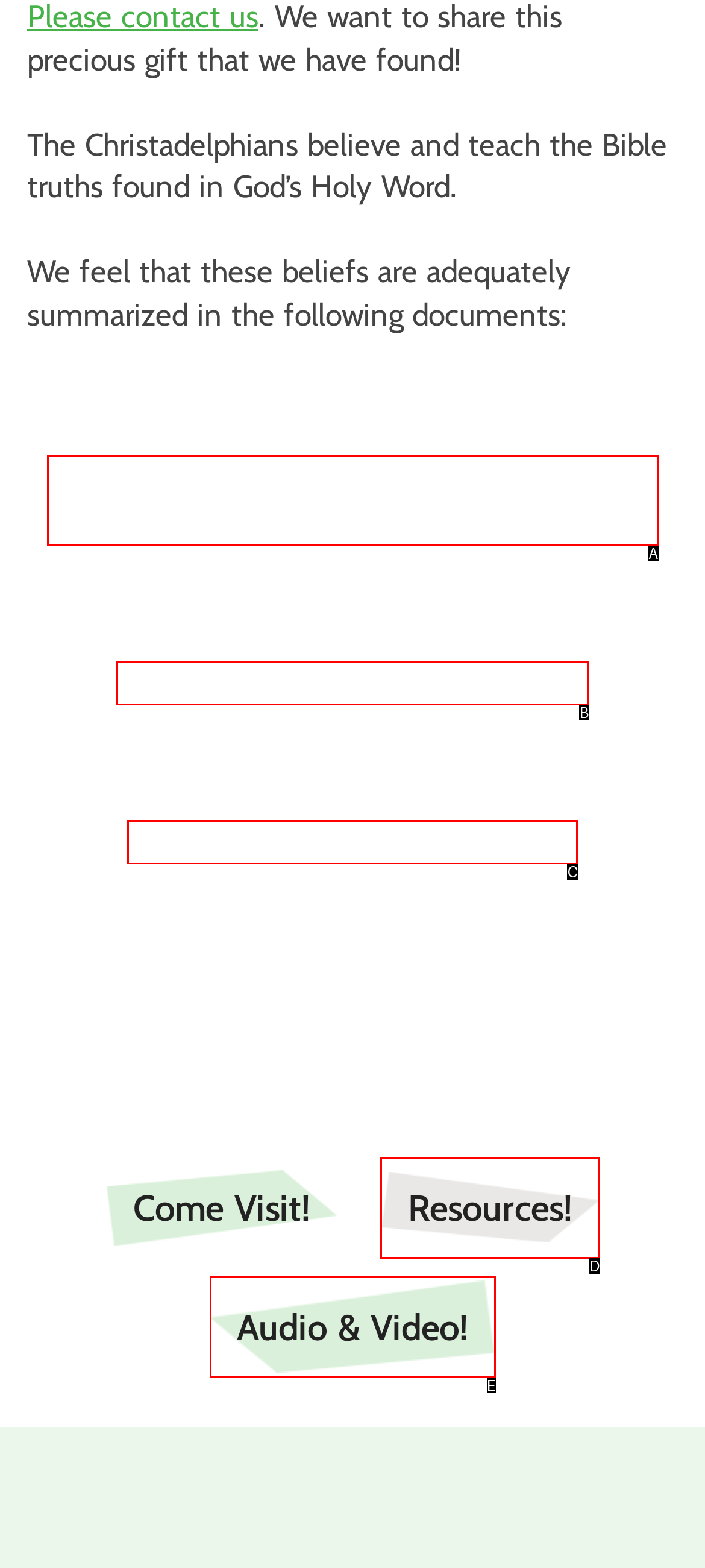Choose the letter that best represents the description: The Commandments of Christ. Answer with the letter of the selected choice directly.

B